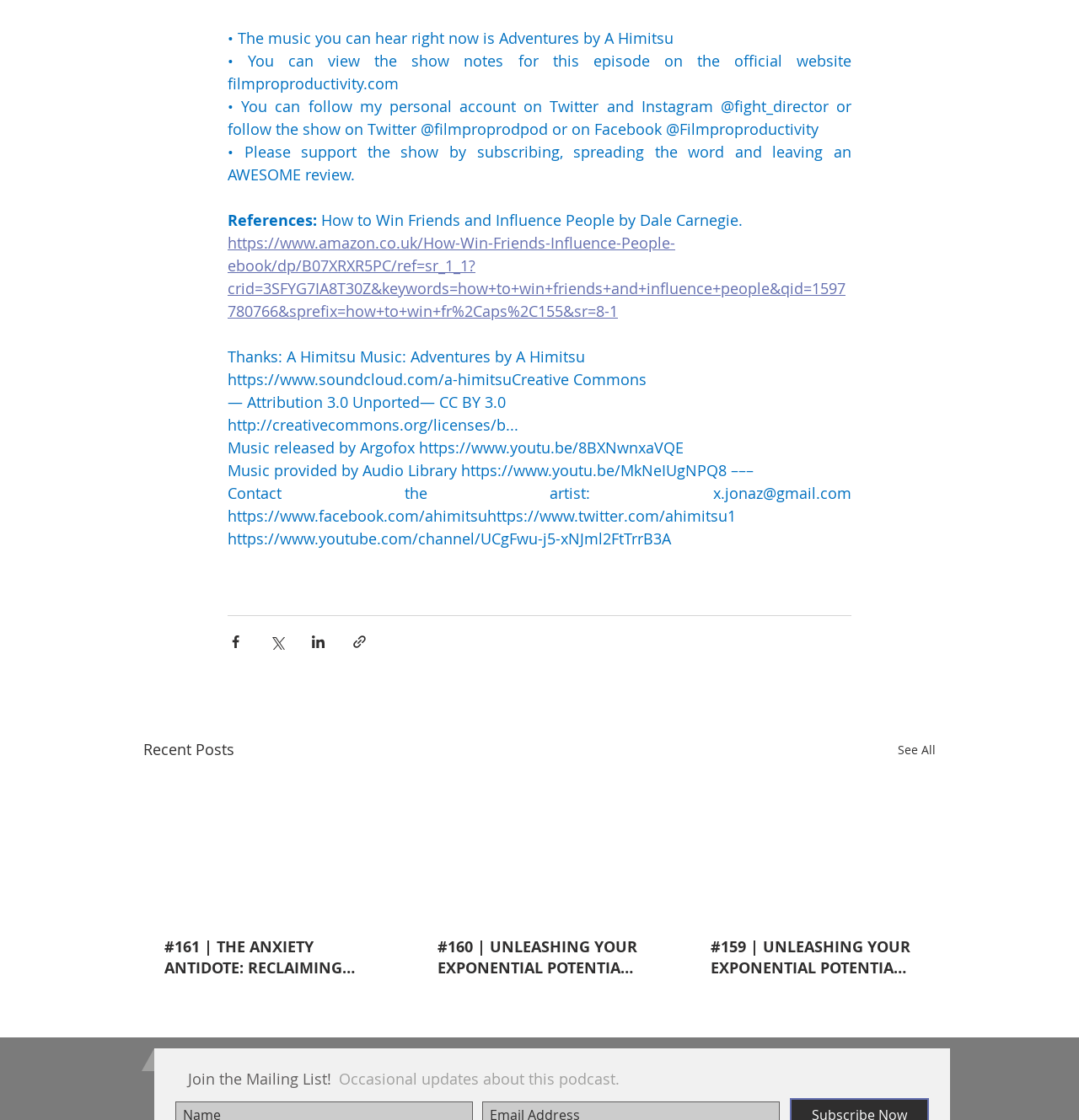Locate the bounding box coordinates of the clickable part needed for the task: "Join the Mailing List".

[0.174, 0.954, 0.307, 0.972]